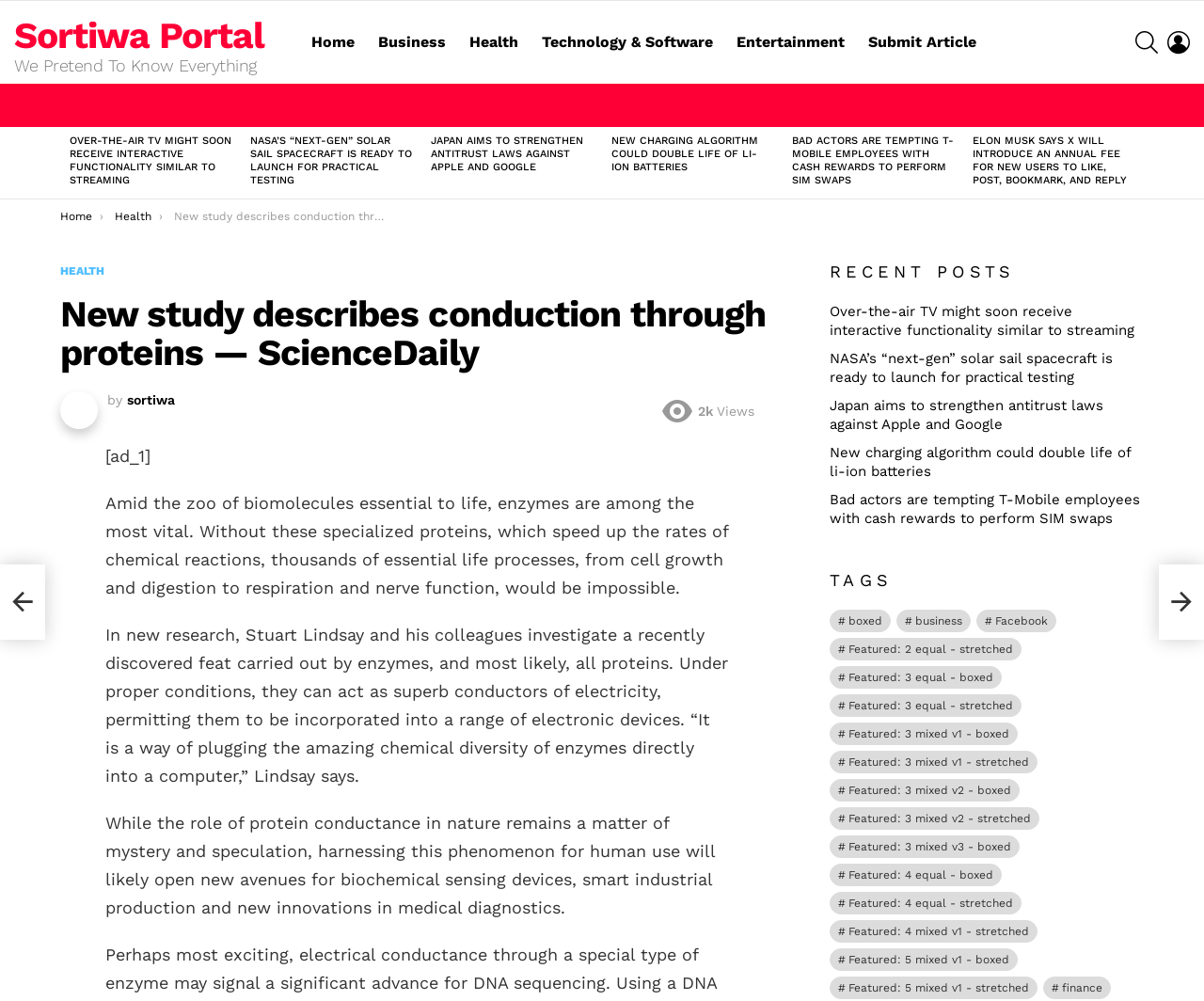Please identify the bounding box coordinates for the region that you need to click to follow this instruction: "Read the article 'New study describes conduction through proteins — ScienceDaily'".

[0.144, 0.21, 0.447, 0.223]